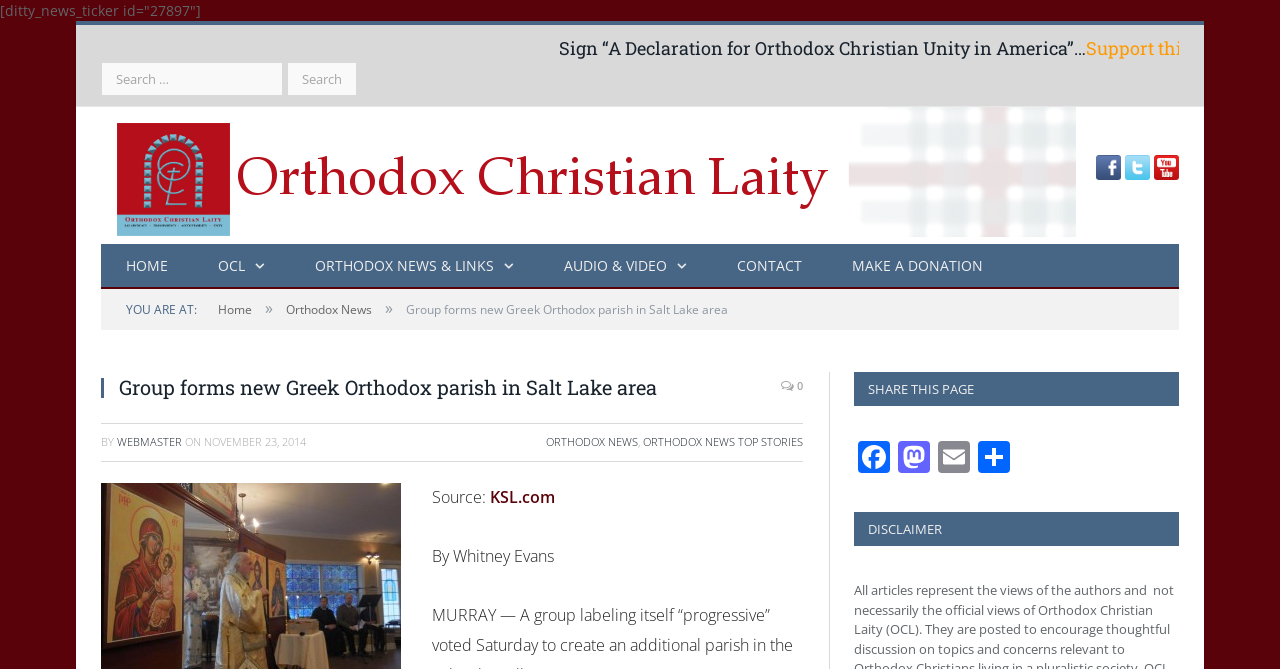What is the author of the news article?
Give a thorough and detailed response to the question.

I found the author's name by reading the byline of the news article, which states 'By Whitney Evans'.